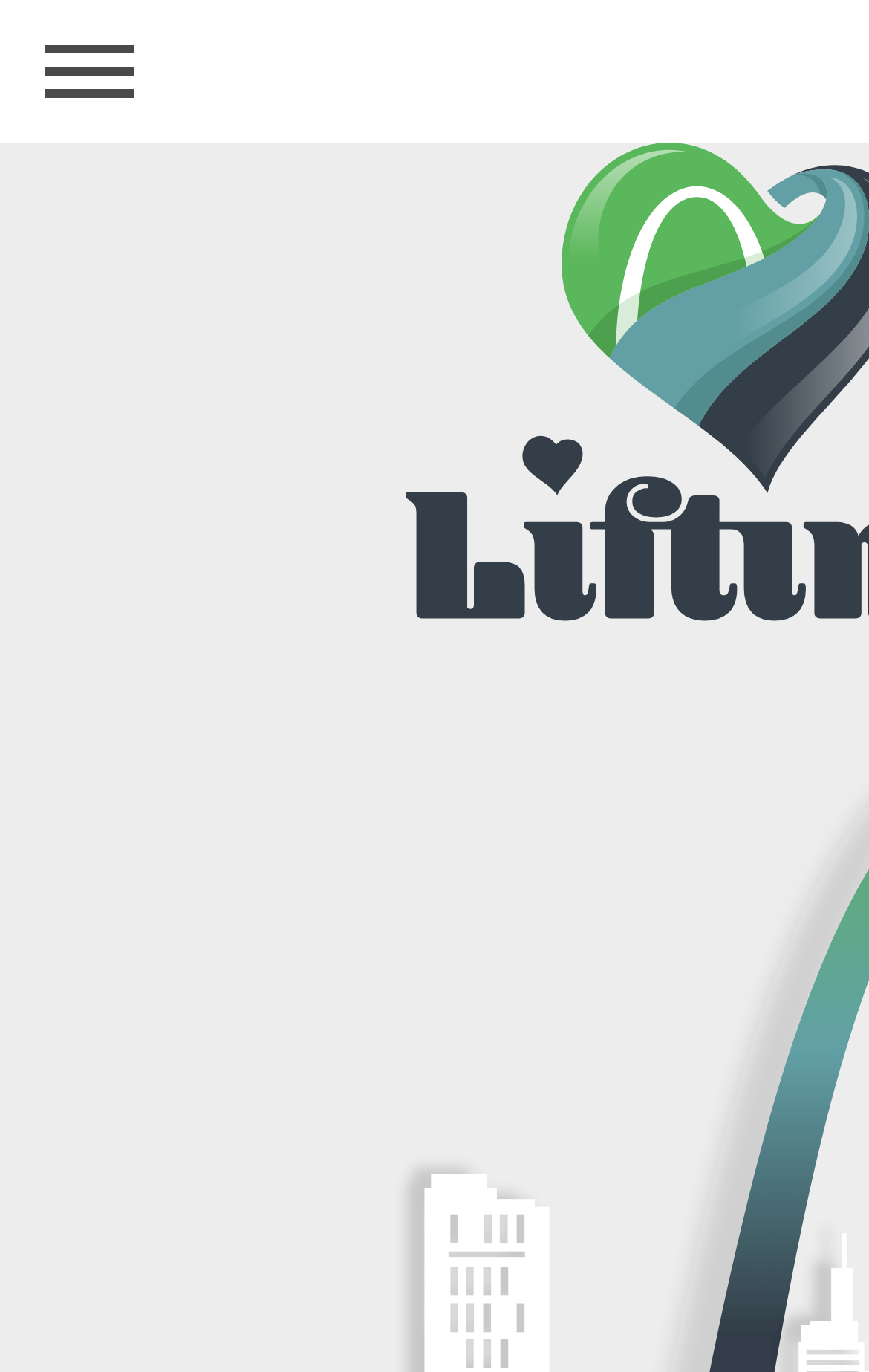Locate and extract the text of the main heading on the webpage.

The Cortex and the Grove are booming, creating much needed “Islands of Prosperity” in St. Louis.